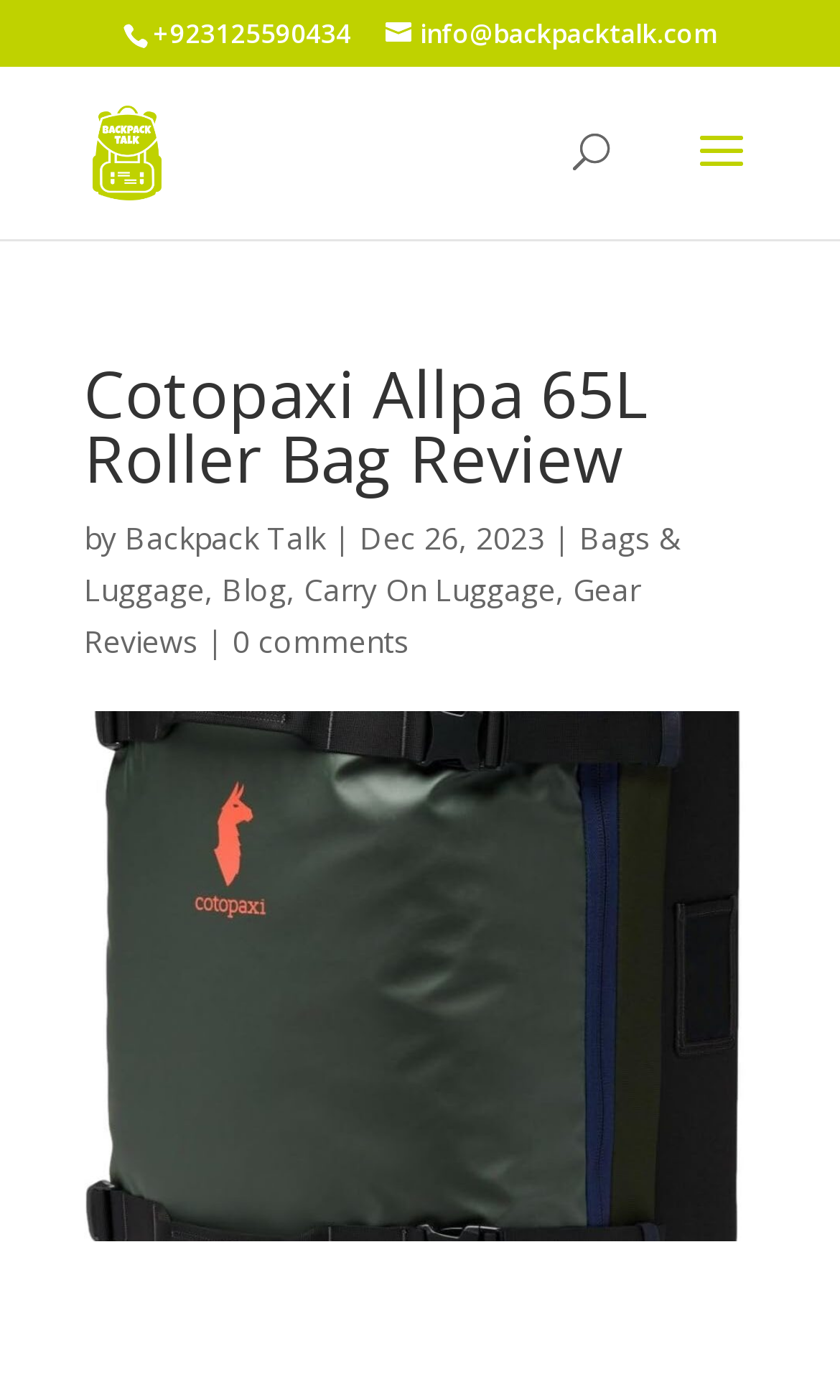Based on the element description, predict the bounding box coordinates (top-left x, top-left y, bottom-right x, bottom-right y) for the UI element in the screenshot: Bags & Luggage

[0.1, 0.369, 0.813, 0.435]